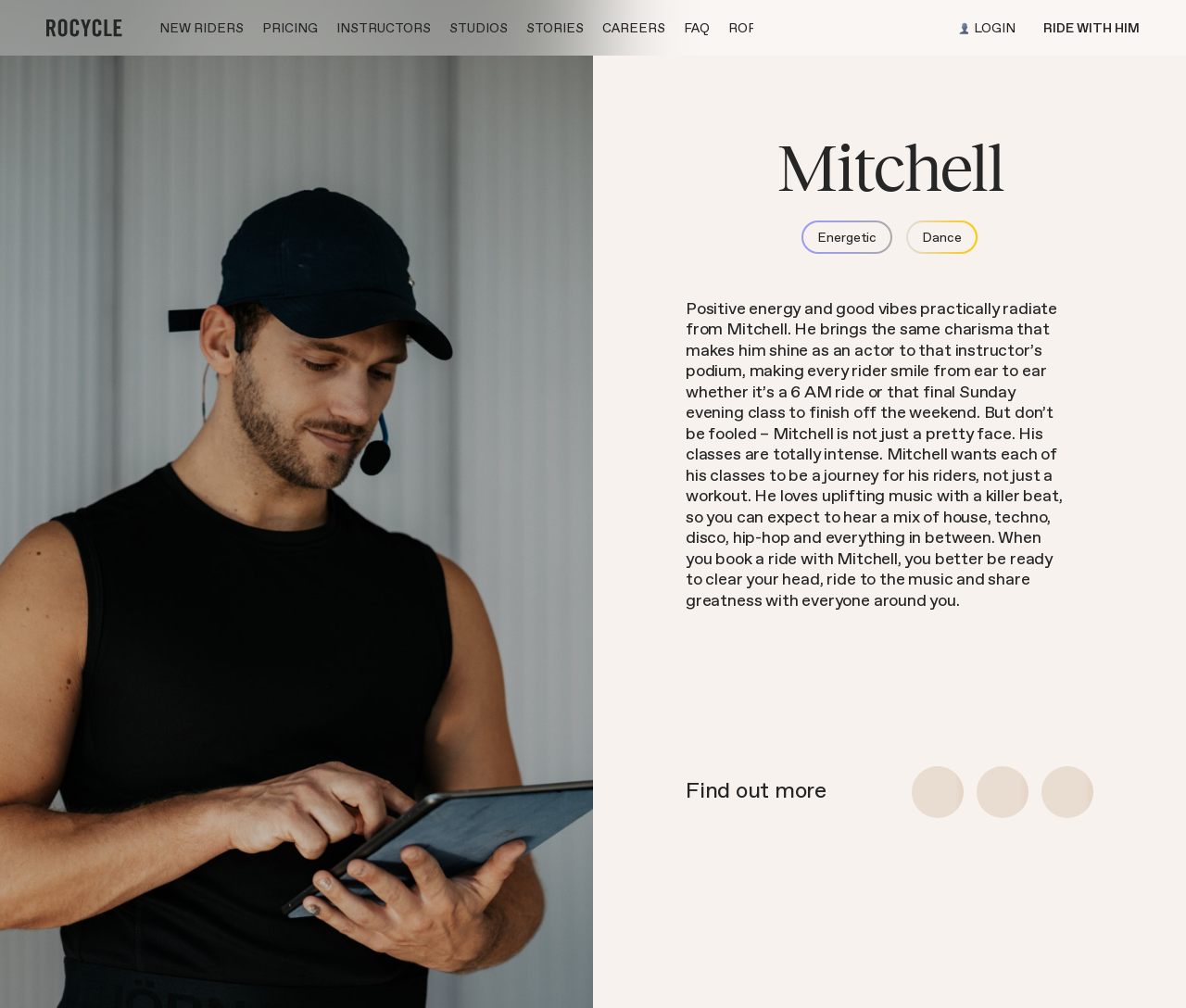Find the bounding box of the web element that fits this description: "Ride with Him".

[0.88, 0.017, 0.961, 0.038]